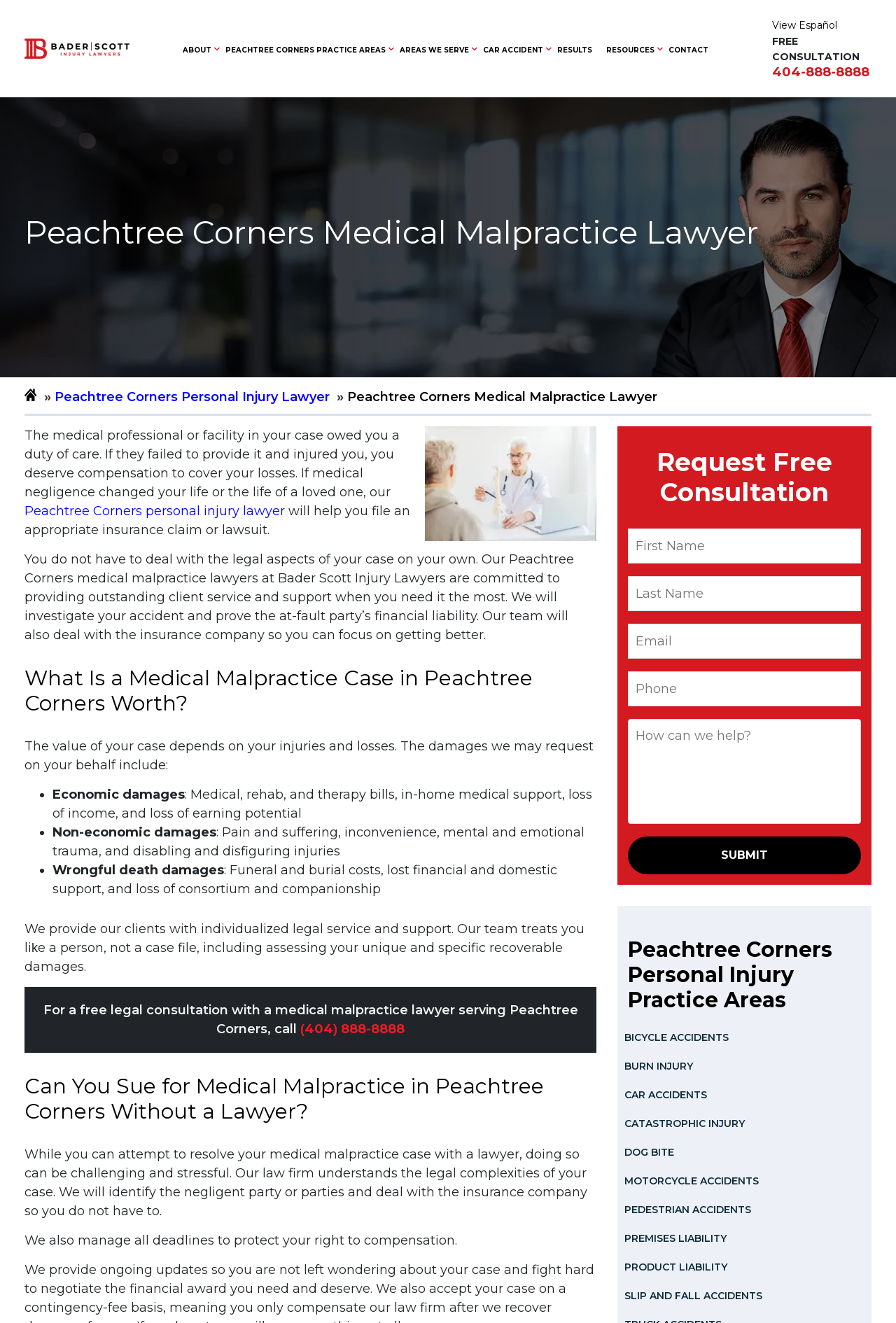What is the name of the law firm?
Using the details from the image, give an elaborate explanation to answer the question.

The name of the law firm can be found in the top-left corner of the webpage, where it says 'Bader Scott Injury Lawyers' next to the logo.